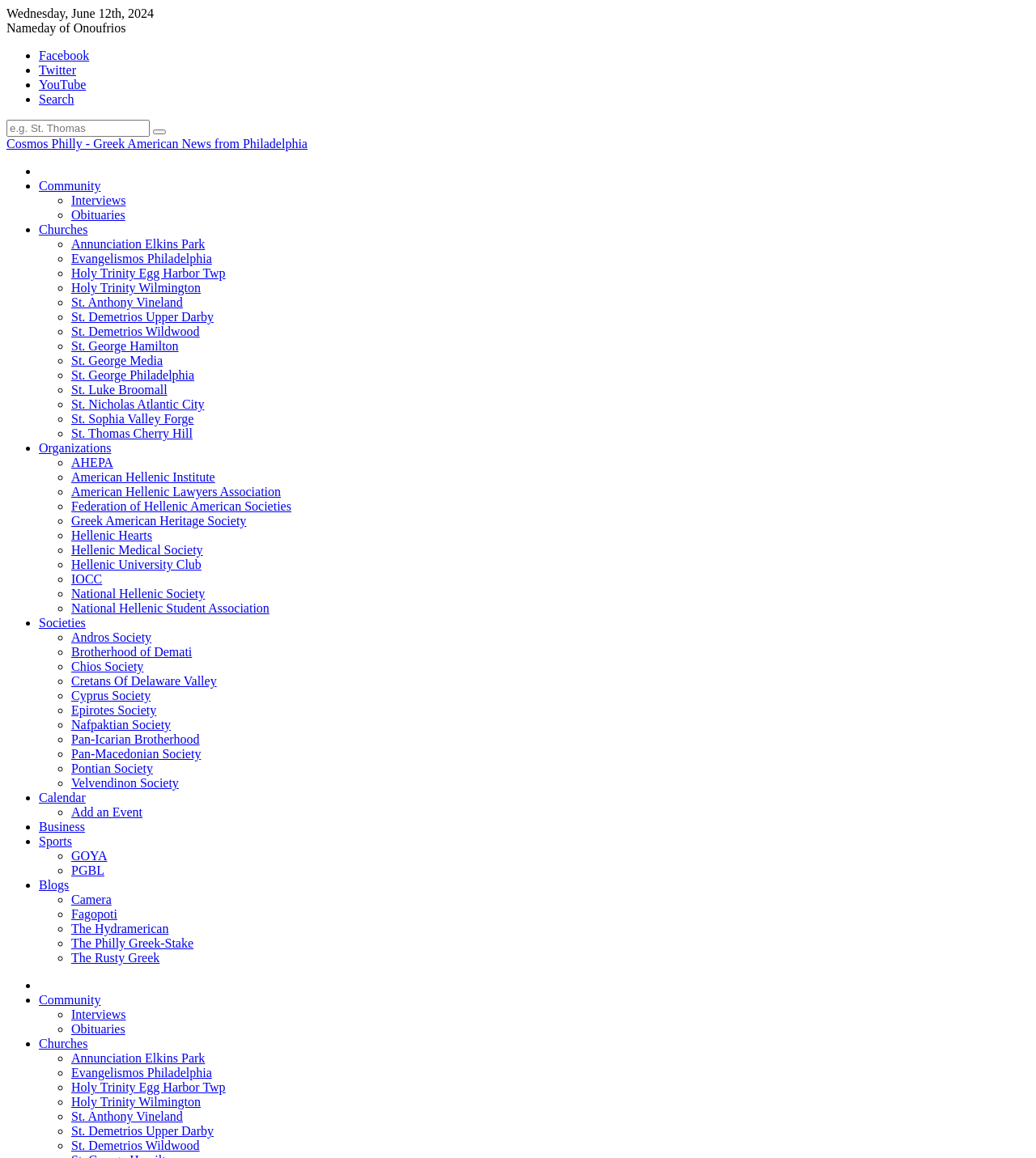Please respond to the question with a concise word or phrase:
What is the name of the news website?

Cosmos Philly